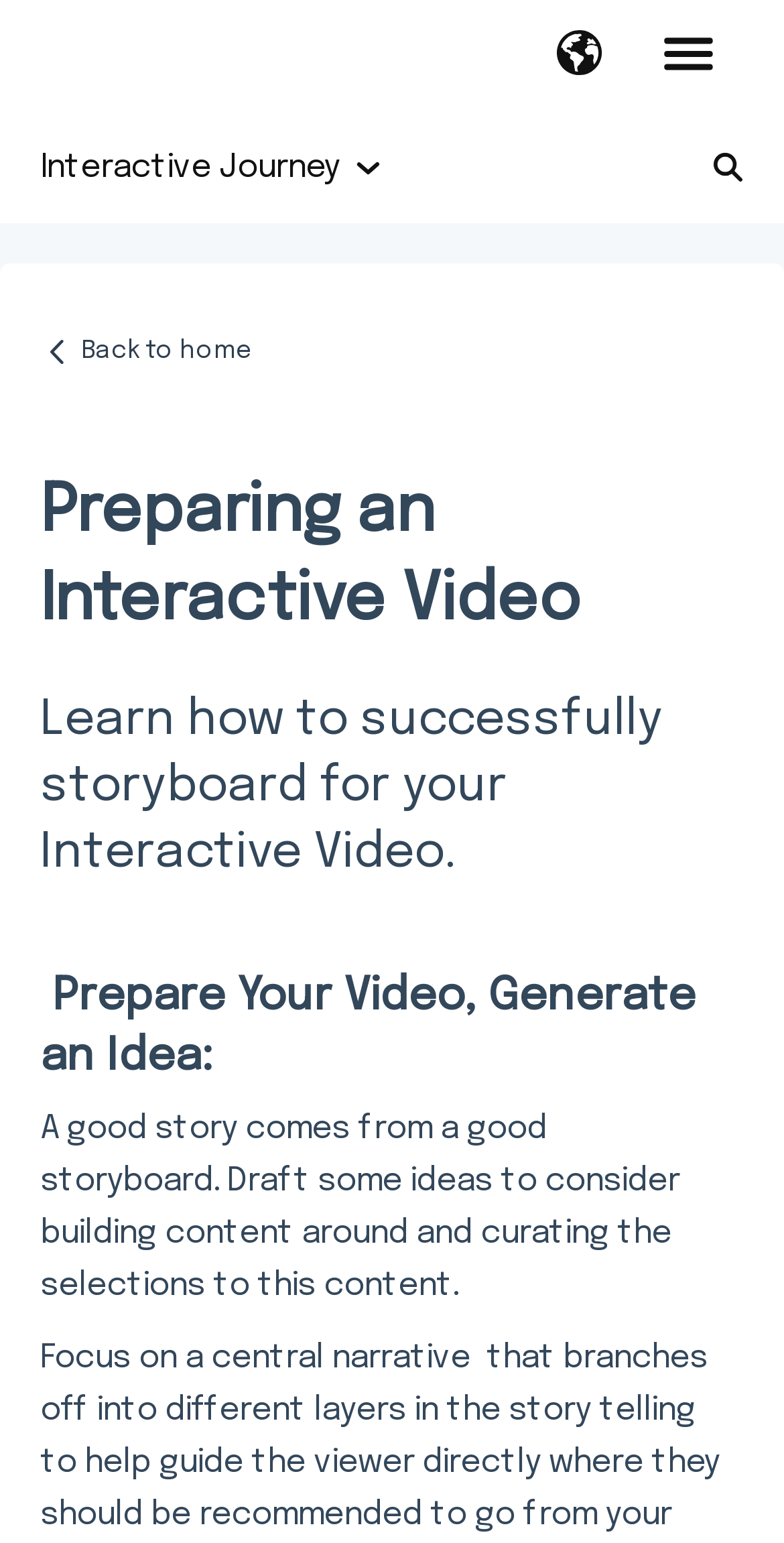Kindly determine the bounding box coordinates for the clickable area to achieve the given instruction: "Learn about Interactive Journey".

[0.0, 0.81, 1.0, 0.846]